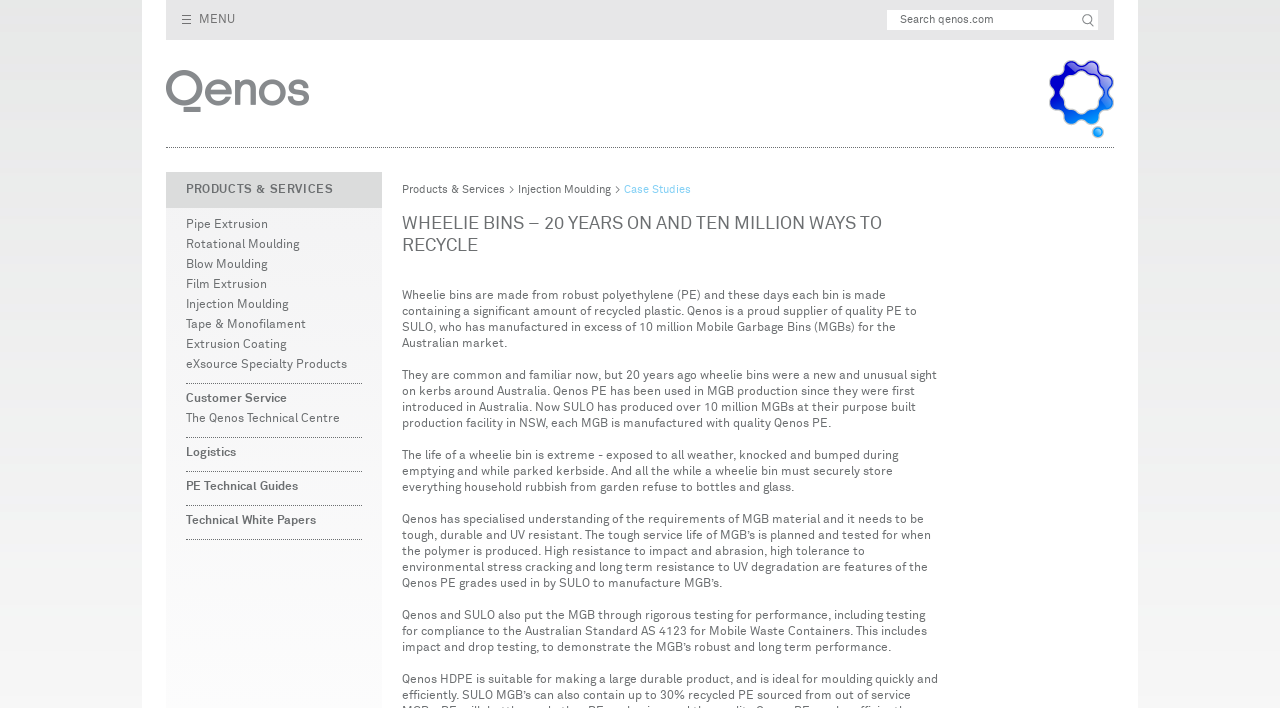Kindly provide the bounding box coordinates of the section you need to click on to fulfill the given instruction: "Click on the 'What is osteopathy?' link".

None